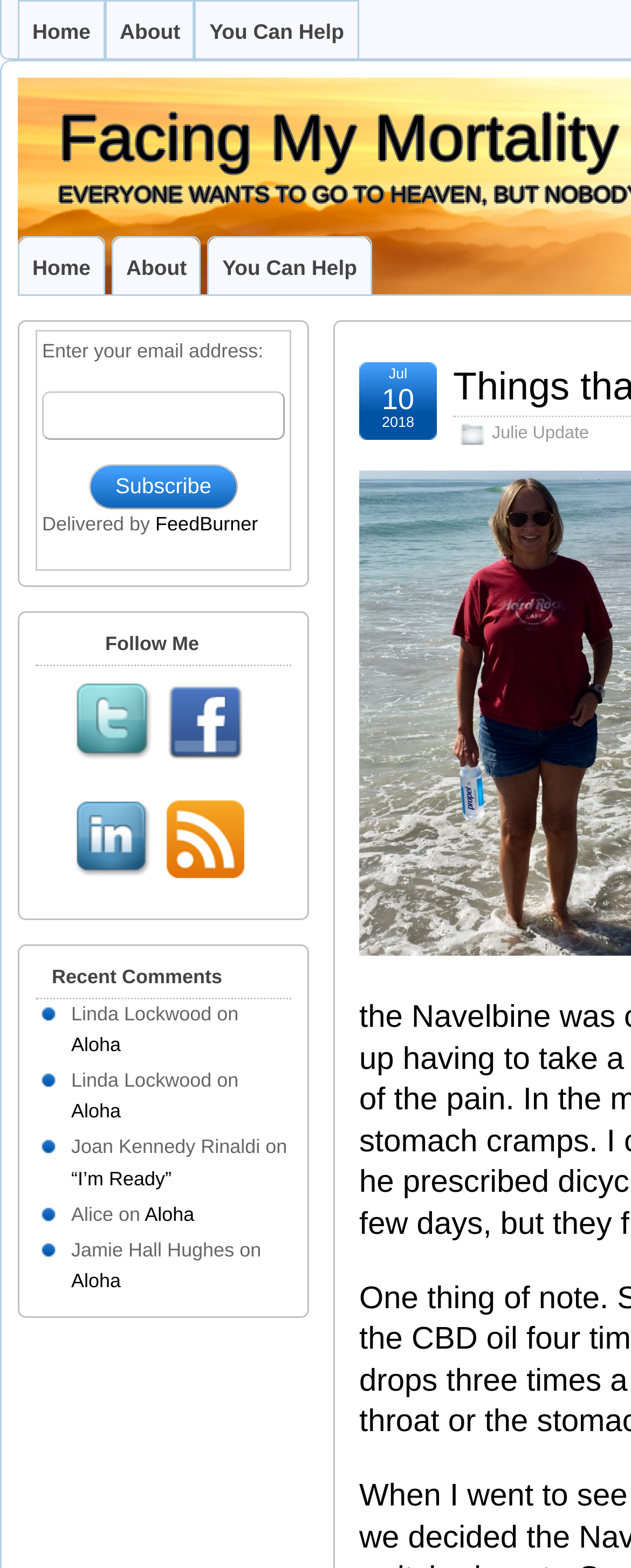Please determine the bounding box coordinates of the area that needs to be clicked to complete this task: 'contact us'. The coordinates must be four float numbers between 0 and 1, formatted as [left, top, right, bottom].

None